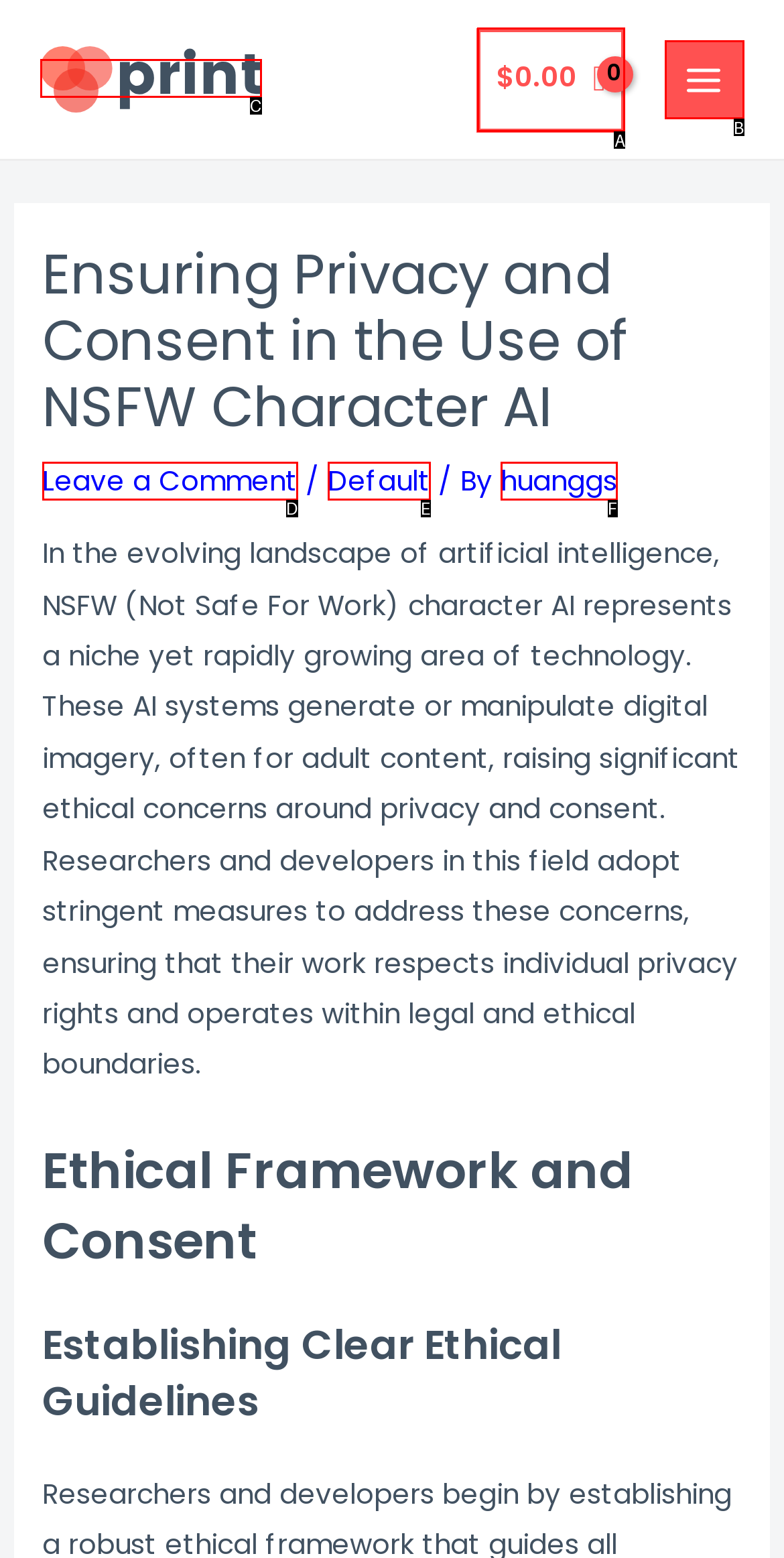Pick the option that best fits the description: Leave a Comment. Reply with the letter of the matching option directly.

D